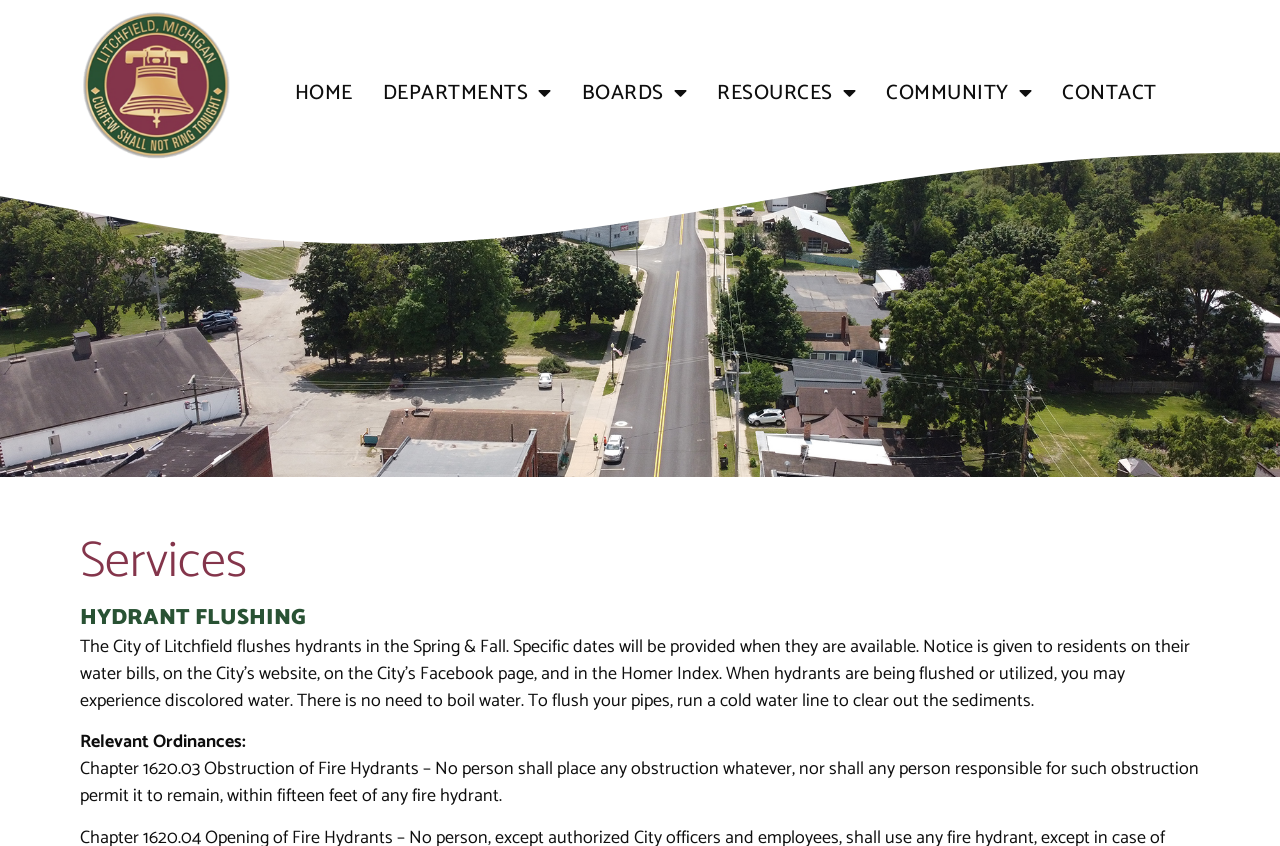Describe every aspect of the webpage in a detailed manner.

The webpage is about Hydrant Flushing services provided by the City of Litchfield. At the top, there are six links: an empty link, HOME, DEPARTMENTS, BOARDS, RESOURCES, COMMUNITY, and CONTACT, aligned horizontally from left to right. 

Below these links, there are two headings: "Services" and "HYDRANT FLUSHING", one below the other. 

Under the headings, there is a paragraph of text explaining the hydrant flushing process, including the seasons when it occurs, how residents are notified, and what to expect during the process. 

Further down, there is a subheading "Relevant Ordinances:" followed by a specific ordinance, Chapter 1620.03, which describes the rules regarding obstruction of fire hydrants.